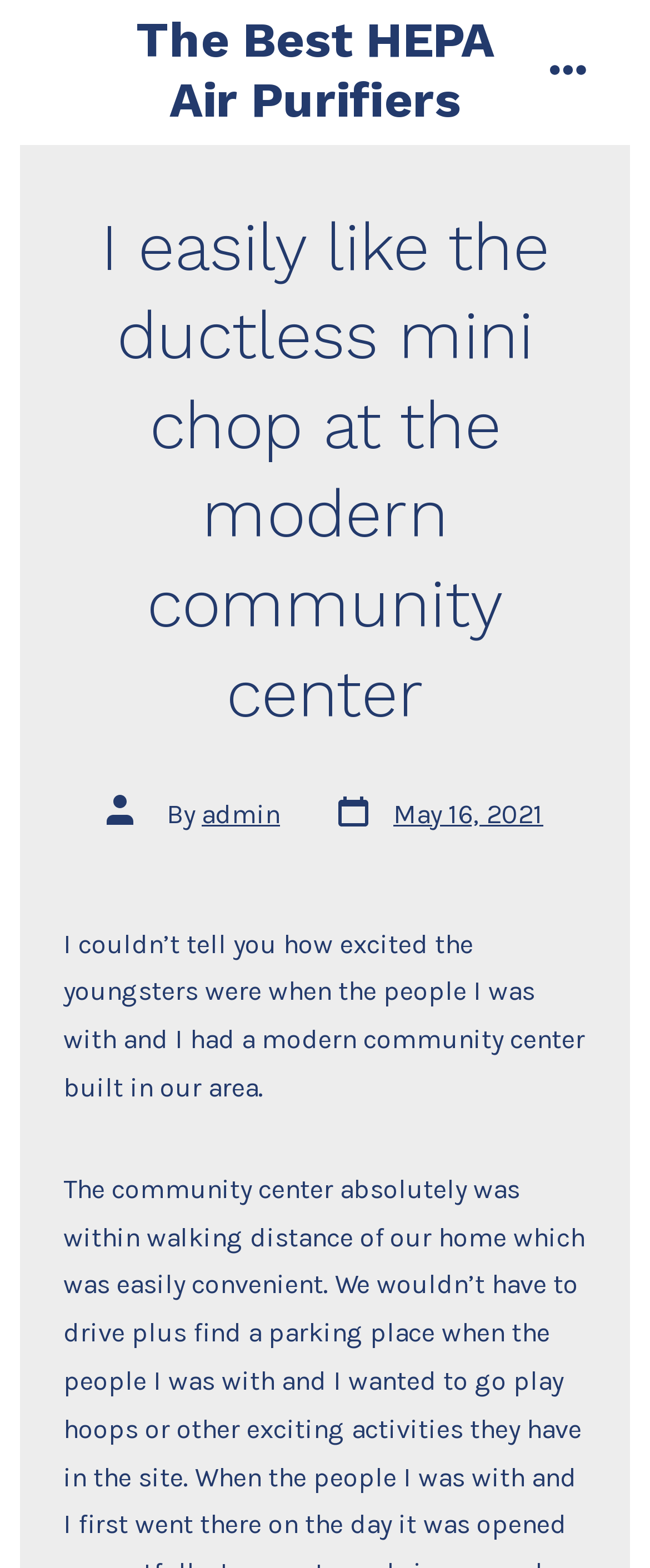What is the topic of the post?
Provide an in-depth answer to the question, covering all aspects.

The topic of the post can be inferred by looking at the main heading, which says 'I easily like the ductless mini chop at the modern community center'. This suggests that the post is about the author's experience with a ductless mini chop at a modern community center.